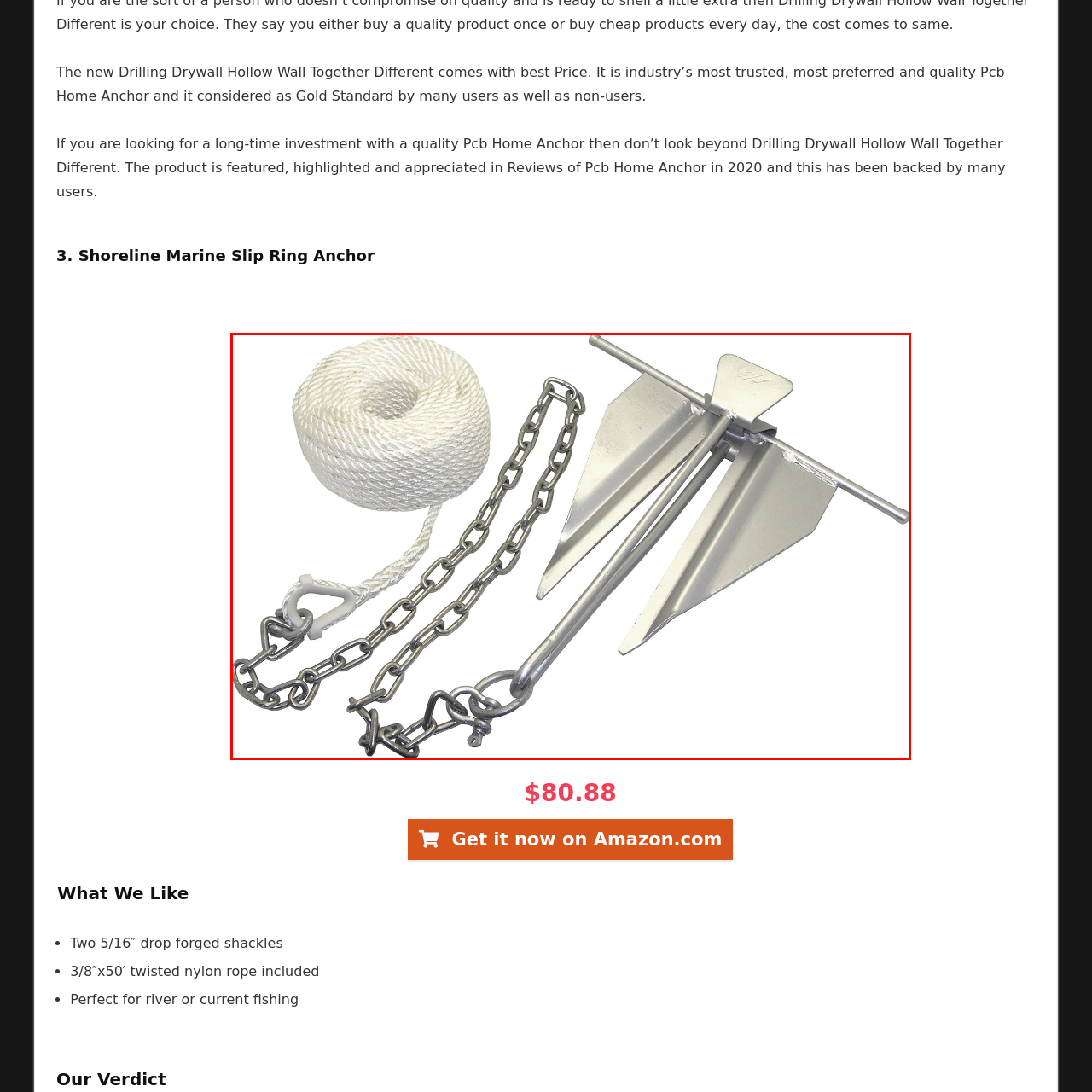Refer to the image within the red outline and provide a one-word or phrase answer to the question:
What type of material is the rope made of?

Twisted nylon